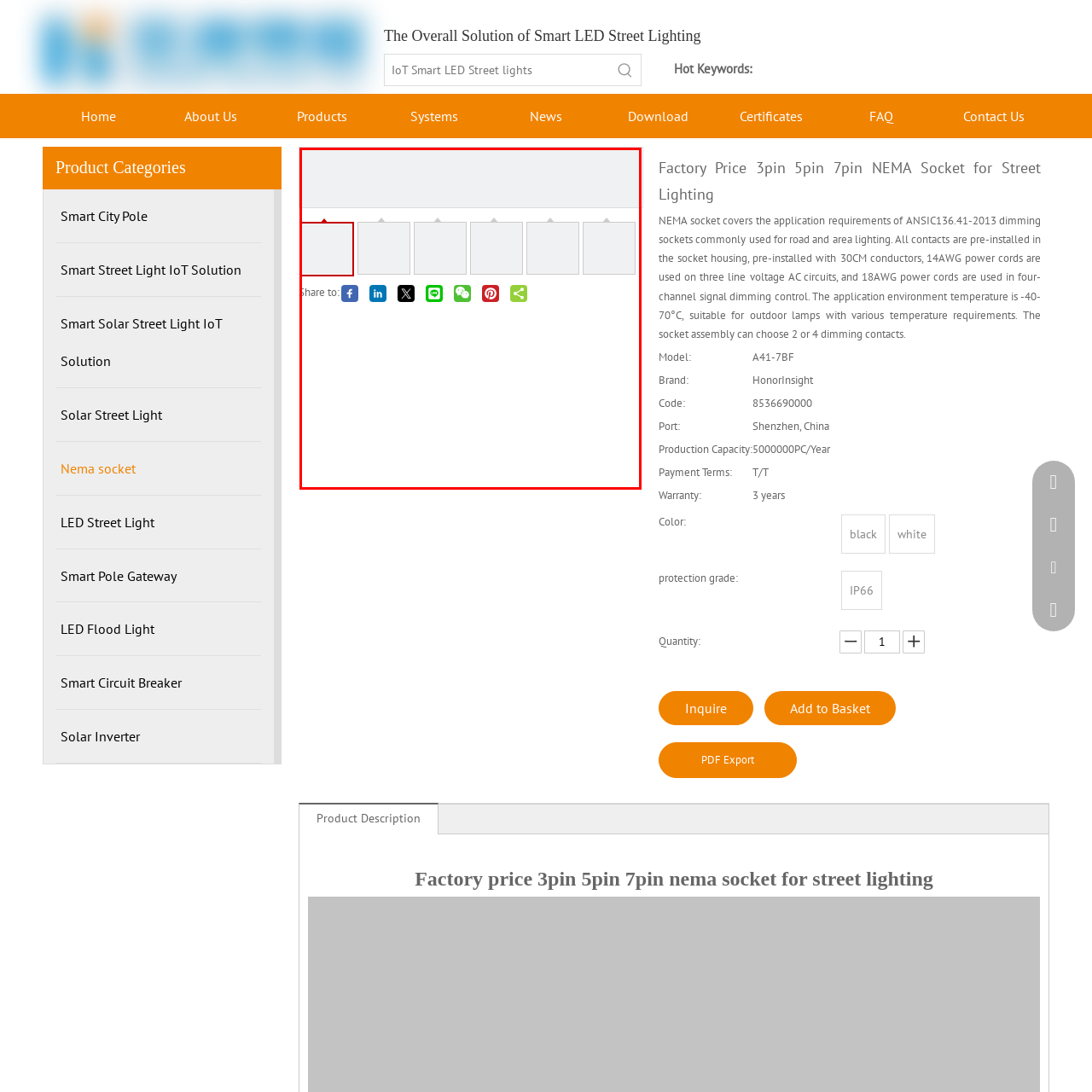Provide an elaborate description of the visual elements present in the image enclosed by the red boundary.

The image features a selection of social media sharing buttons designed for users to easily share the product "Factory Price 3pin 5pin 7pin NEMA Socket for Street Lighting." Below the image, there is a prompt that reads "Share to:" indicating that users can share the product information across various platforms. The buttons include recognizable icons for popular social media sites such as Facebook, LinkedIn, Twitter, Line, WeChat, Pinterest, and a general sharing option. This interface enhances user engagement by allowing quick access to share the product with their networks. The layout suggests a modern, user-friendly approach aimed at maximizing visibility and interaction with the offering.